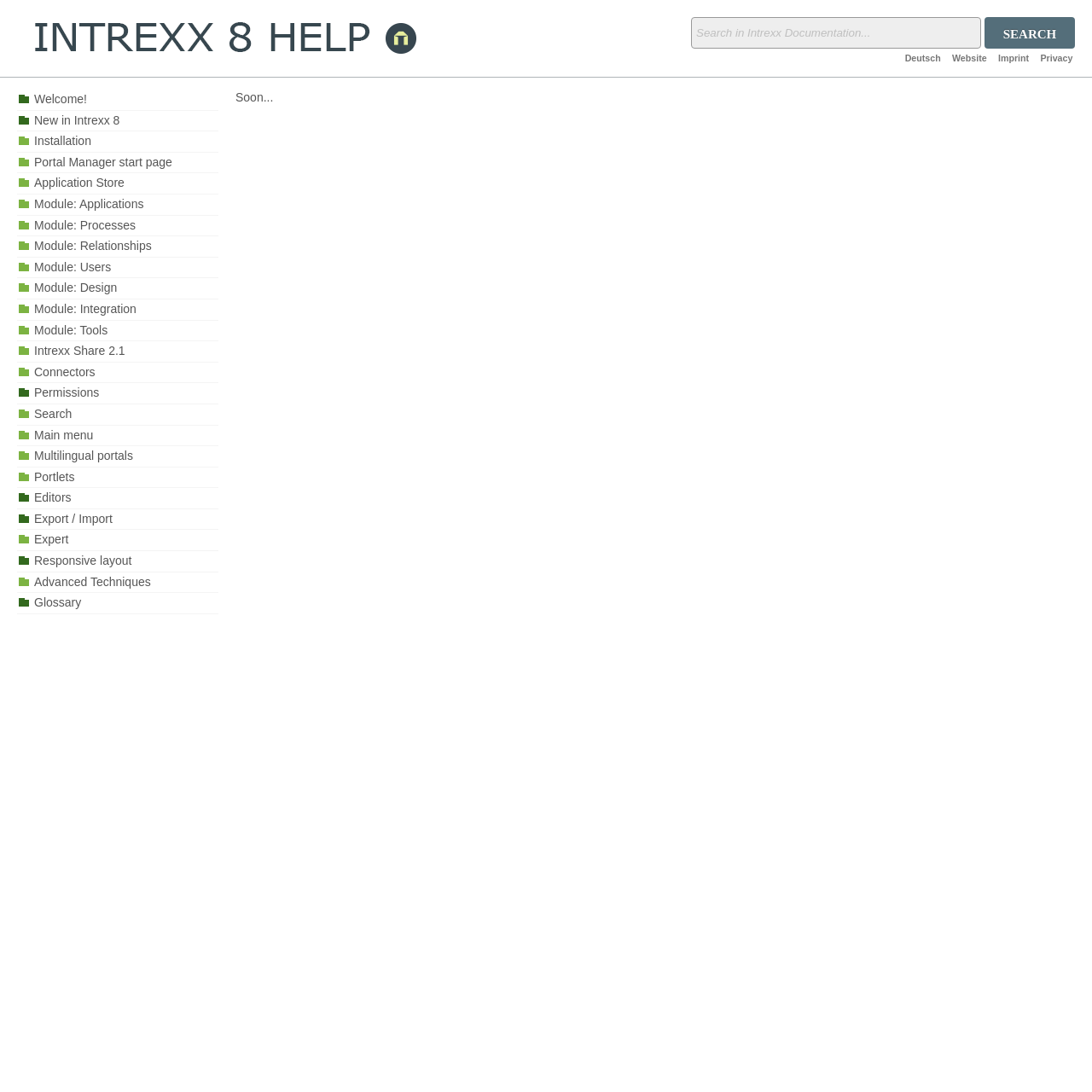Please specify the bounding box coordinates of the clickable section necessary to execute the following command: "Click on Welcome!".

[0.016, 0.082, 0.2, 0.101]